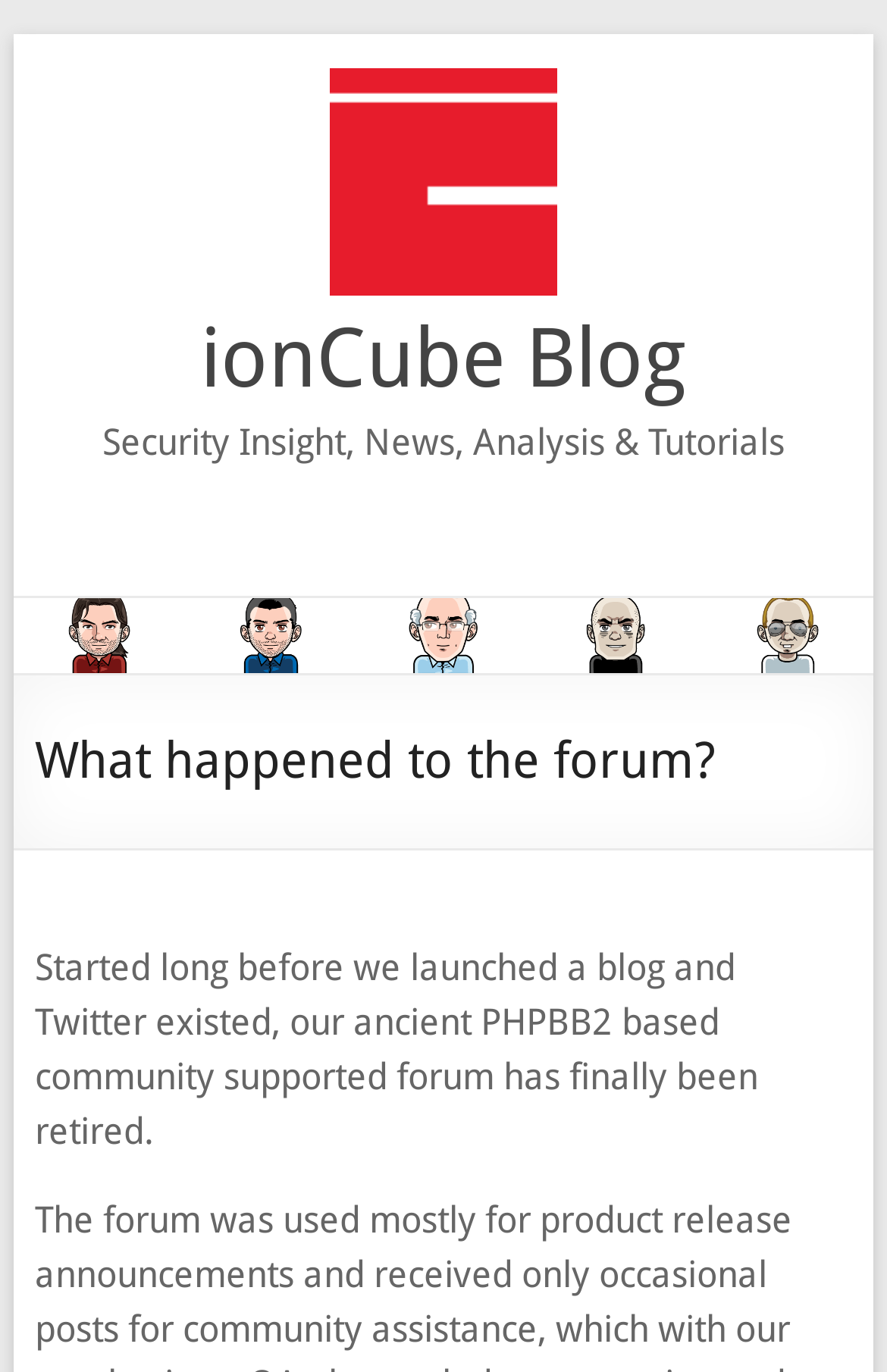Please predict the bounding box coordinates (top-left x, top-left y, bottom-right x, bottom-right y) for the UI element in the screenshot that fits the description: alt="ionCube Blog"

[0.372, 0.05, 0.628, 0.081]